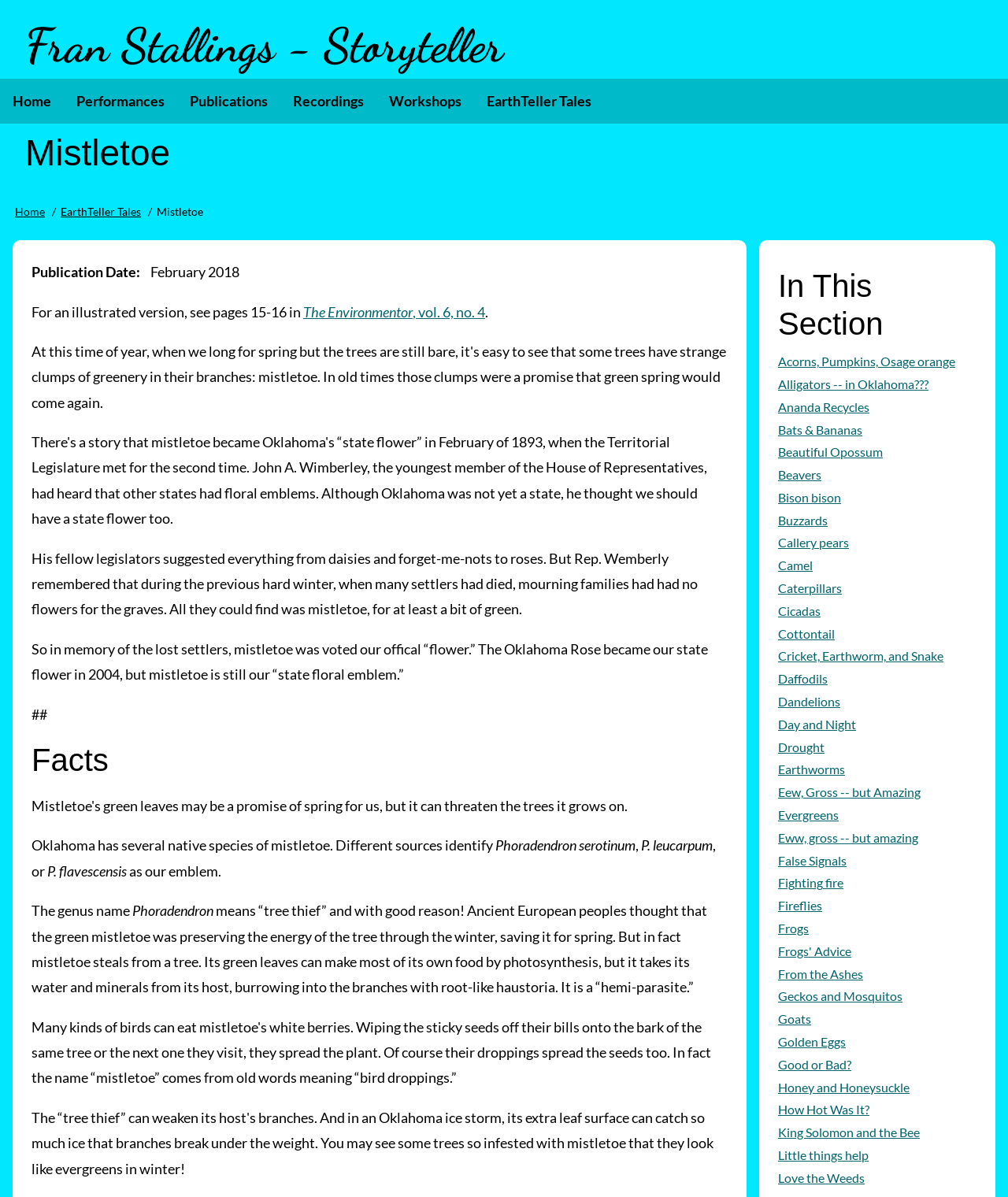Please provide a comprehensive response to the question based on the details in the image: What is the purpose of the 'In This Section' menu?

I found the answer by looking at the 'In This Section' menu, which contains a list of menu items that appear to be links to other stories or articles.